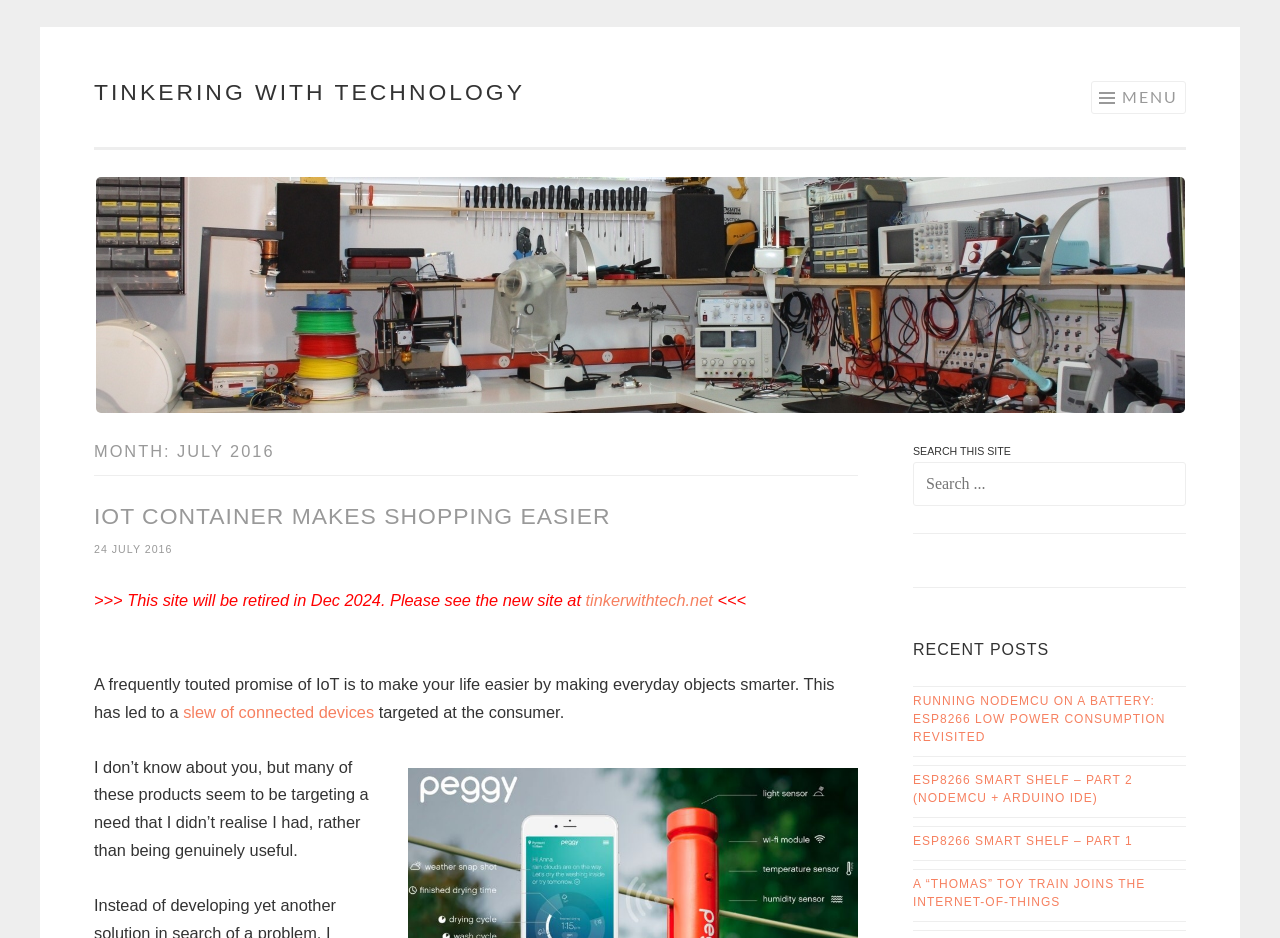What is the name of the website?
Provide a detailed answer to the question using information from the image.

The name of the website can be found in the heading element 'TINKERING WITH TECHNOLOGY' which is a child of the root element.